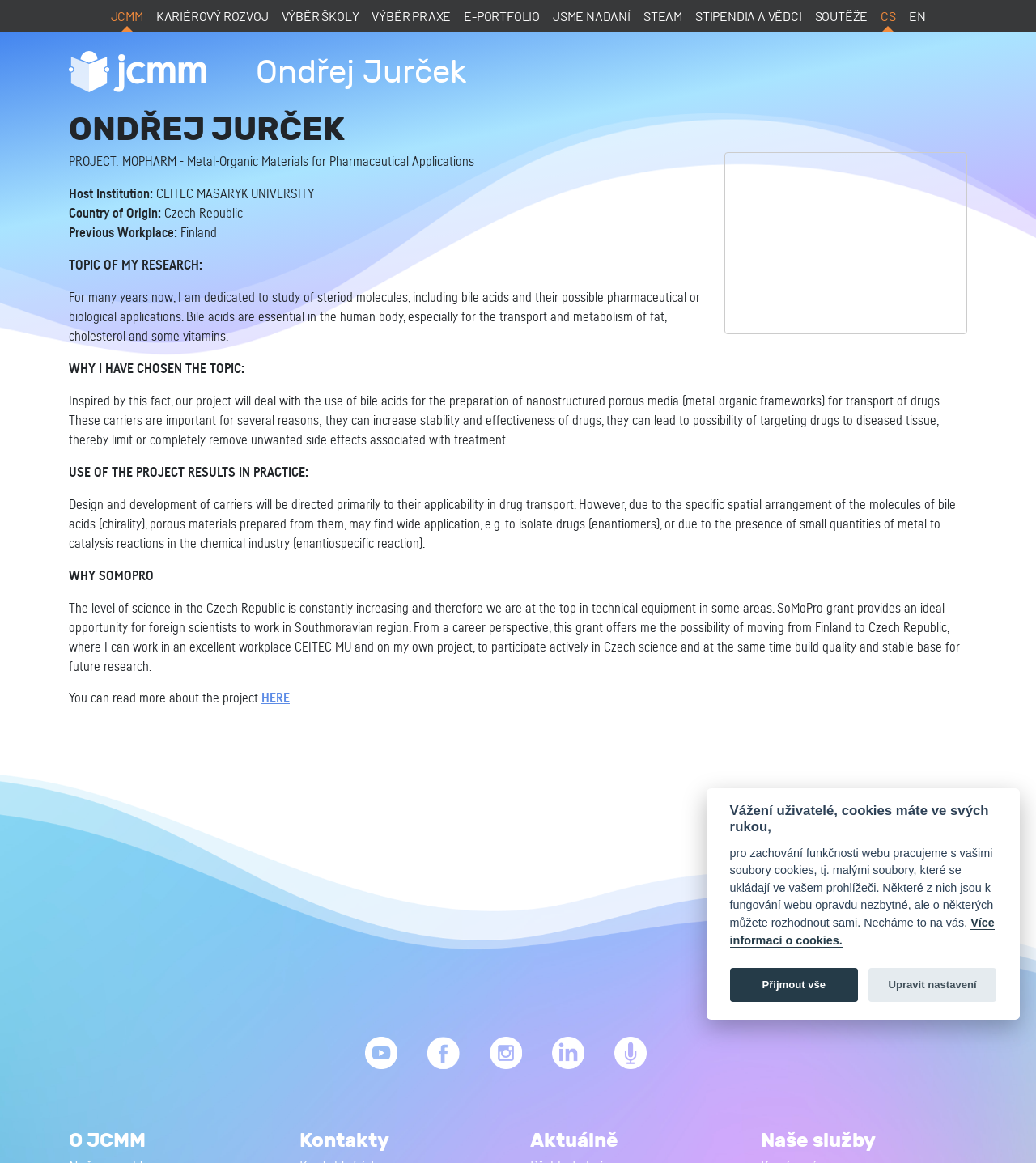Reply to the question with a single word or phrase:
What is the topic of research of Ondřej Jurček?

Steroid molecules